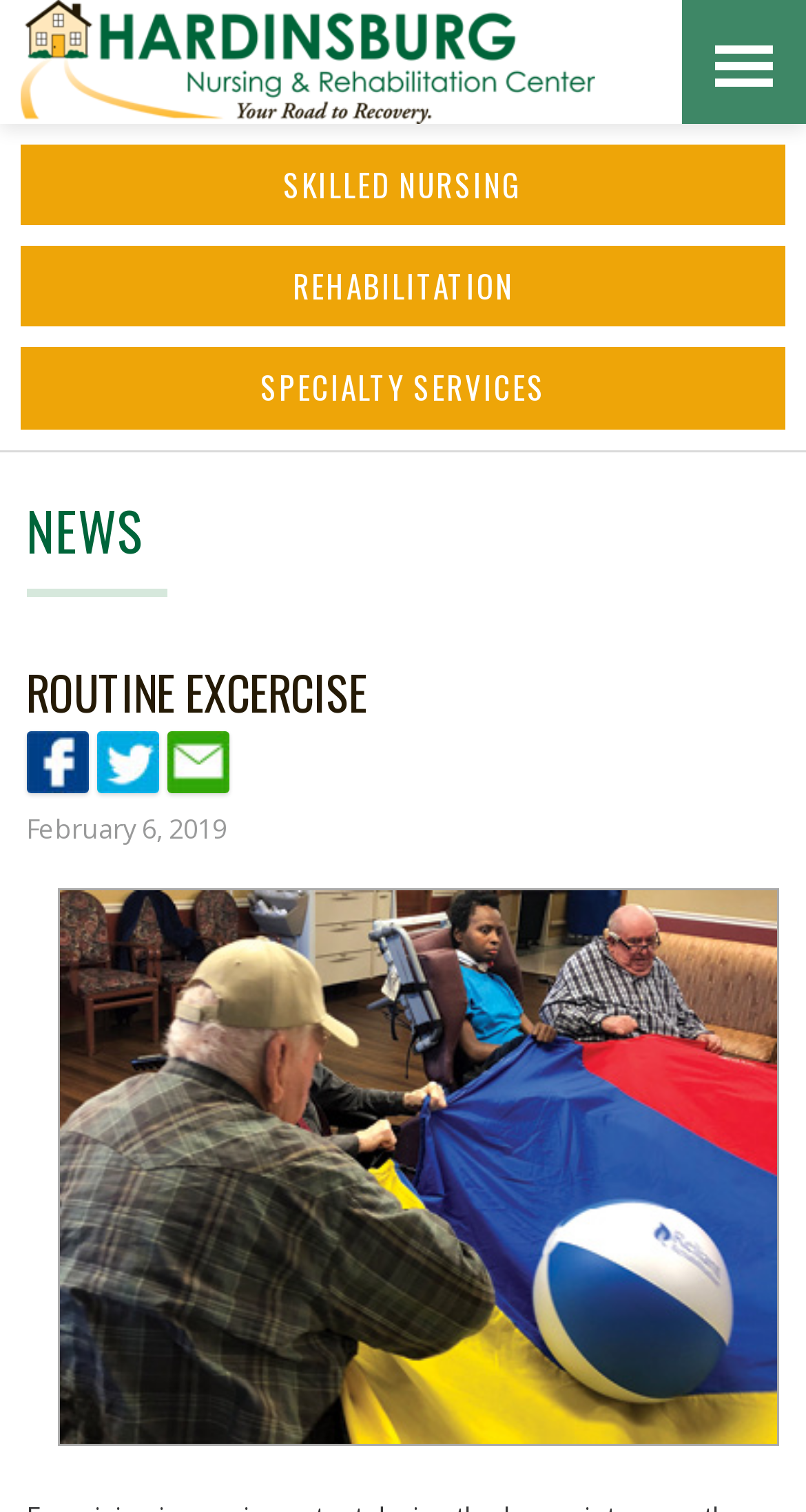Provide your answer to the question using just one word or phrase: How many links are there in the 'ROUTINE EXCERCISE' section?

3